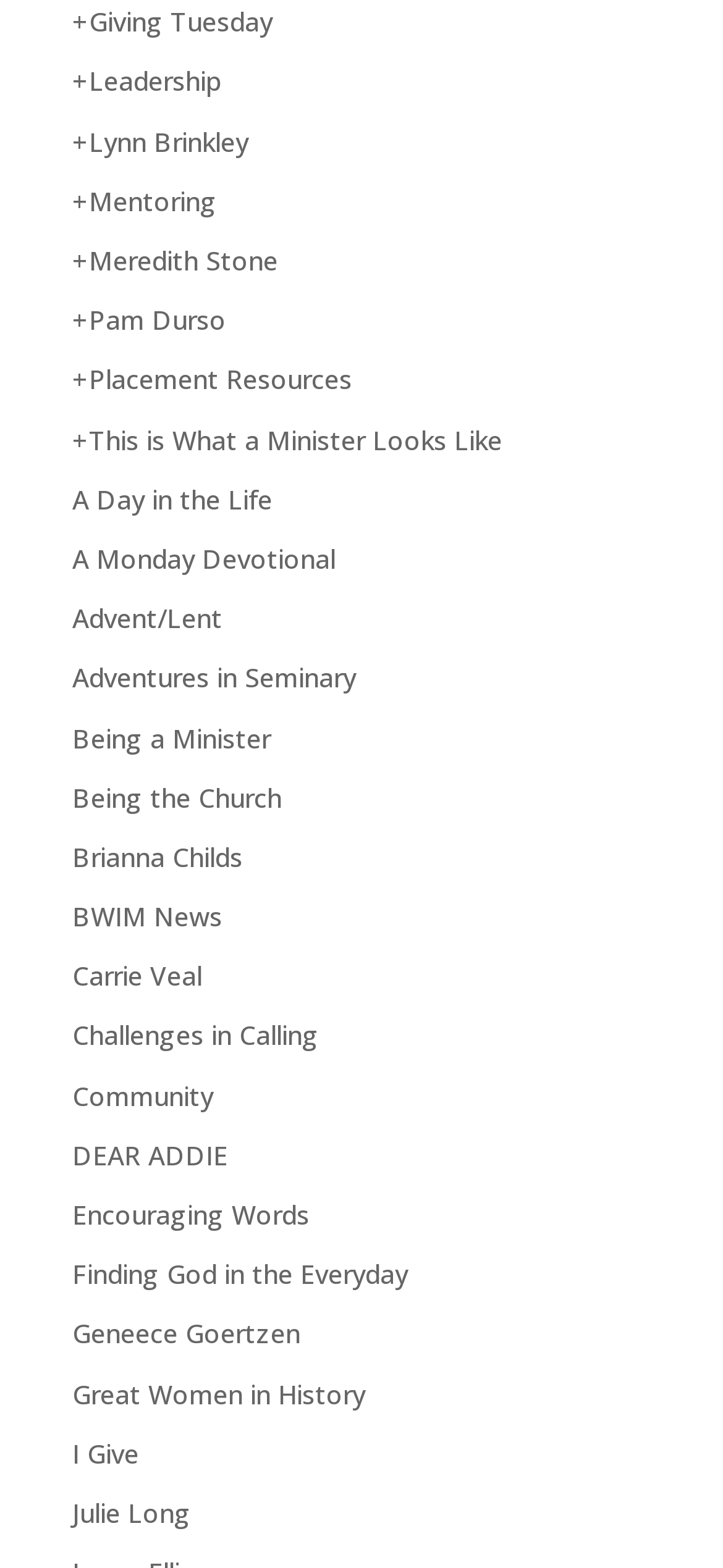Determine the bounding box coordinates of the target area to click to execute the following instruction: "Read about Lynn Brinkley."

[0.1, 0.079, 0.344, 0.101]